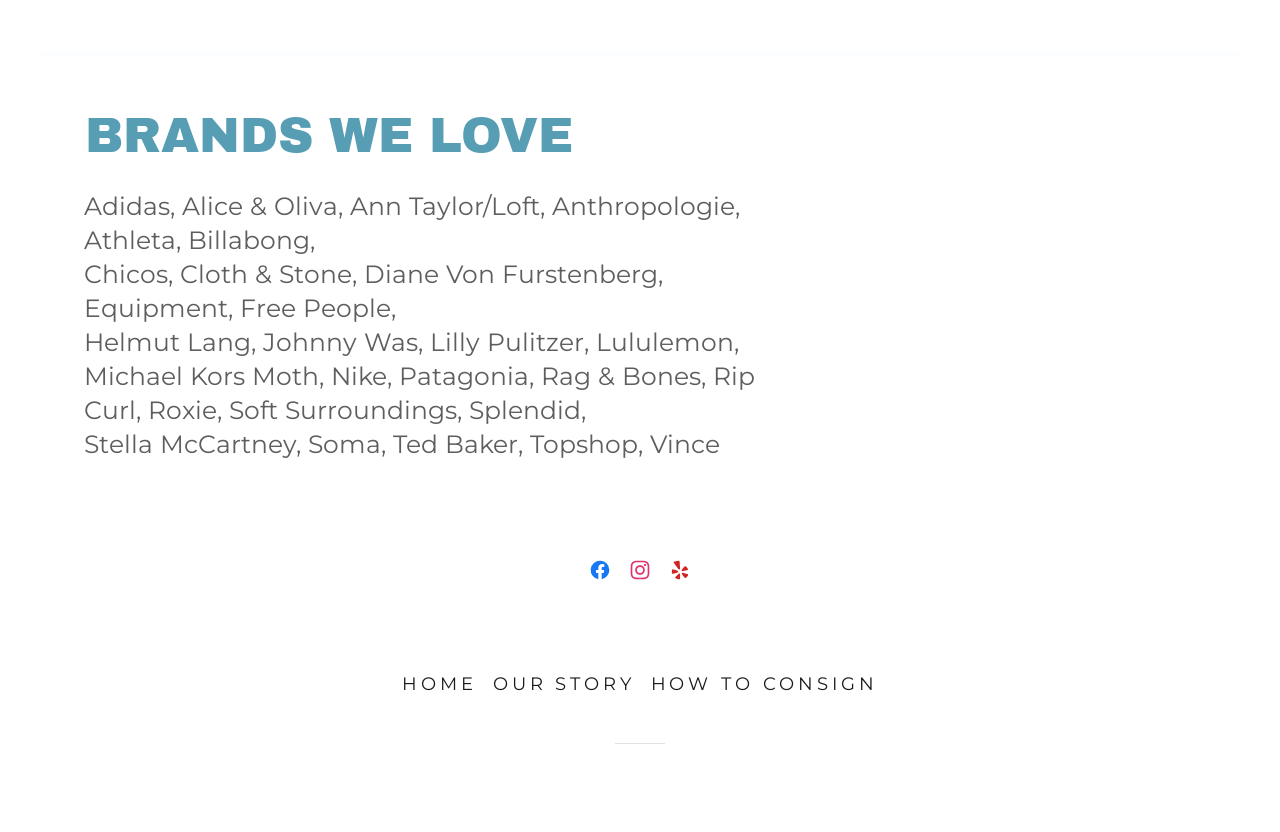Using the element description: "Home", determine the bounding box coordinates for the specified UI element. The coordinates should be four float numbers between 0 and 1, [left, top, right, bottom].

[0.308, 0.799, 0.379, 0.845]